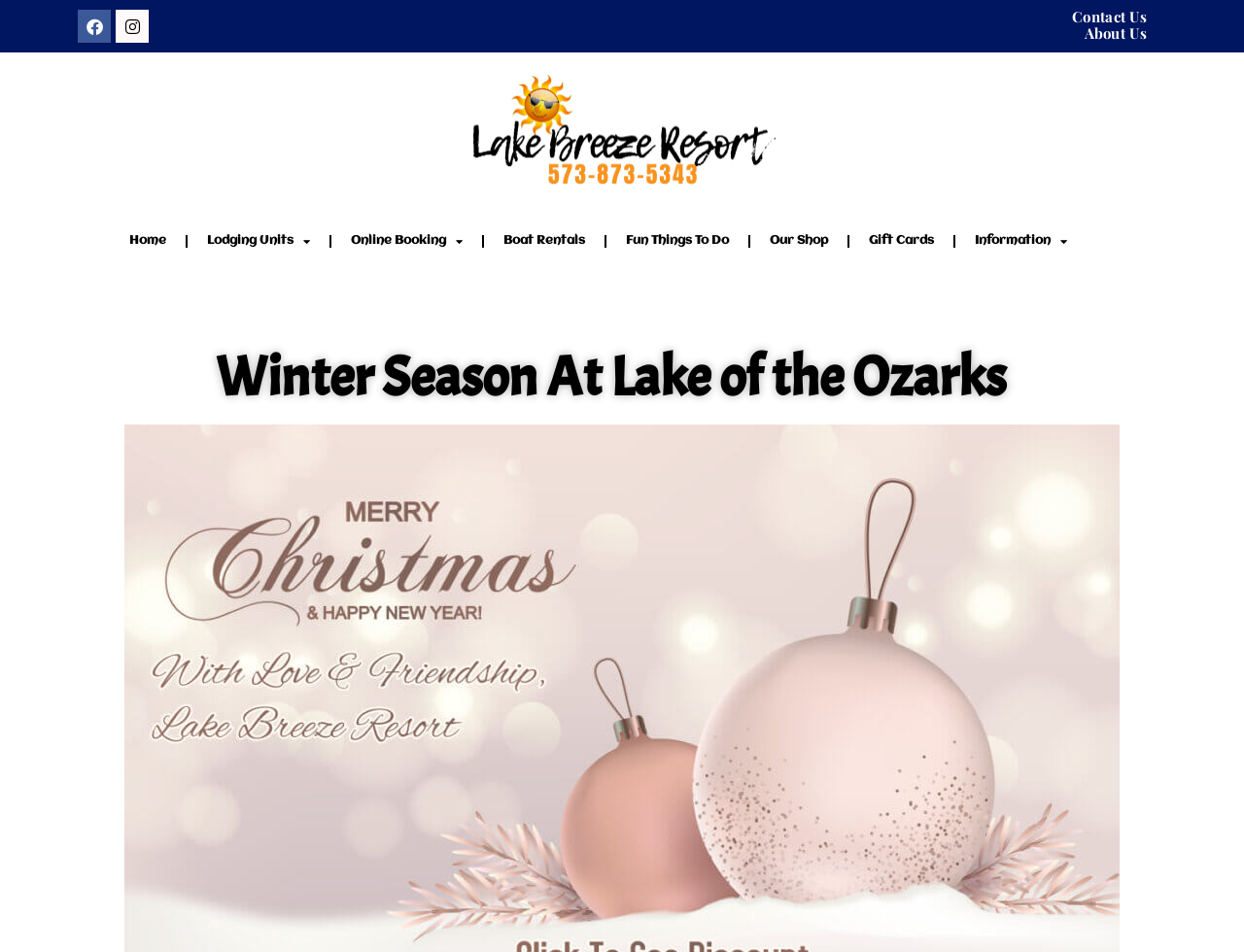Determine the title of the webpage and give its text content.

Winter Season At Lake of the Ozarks